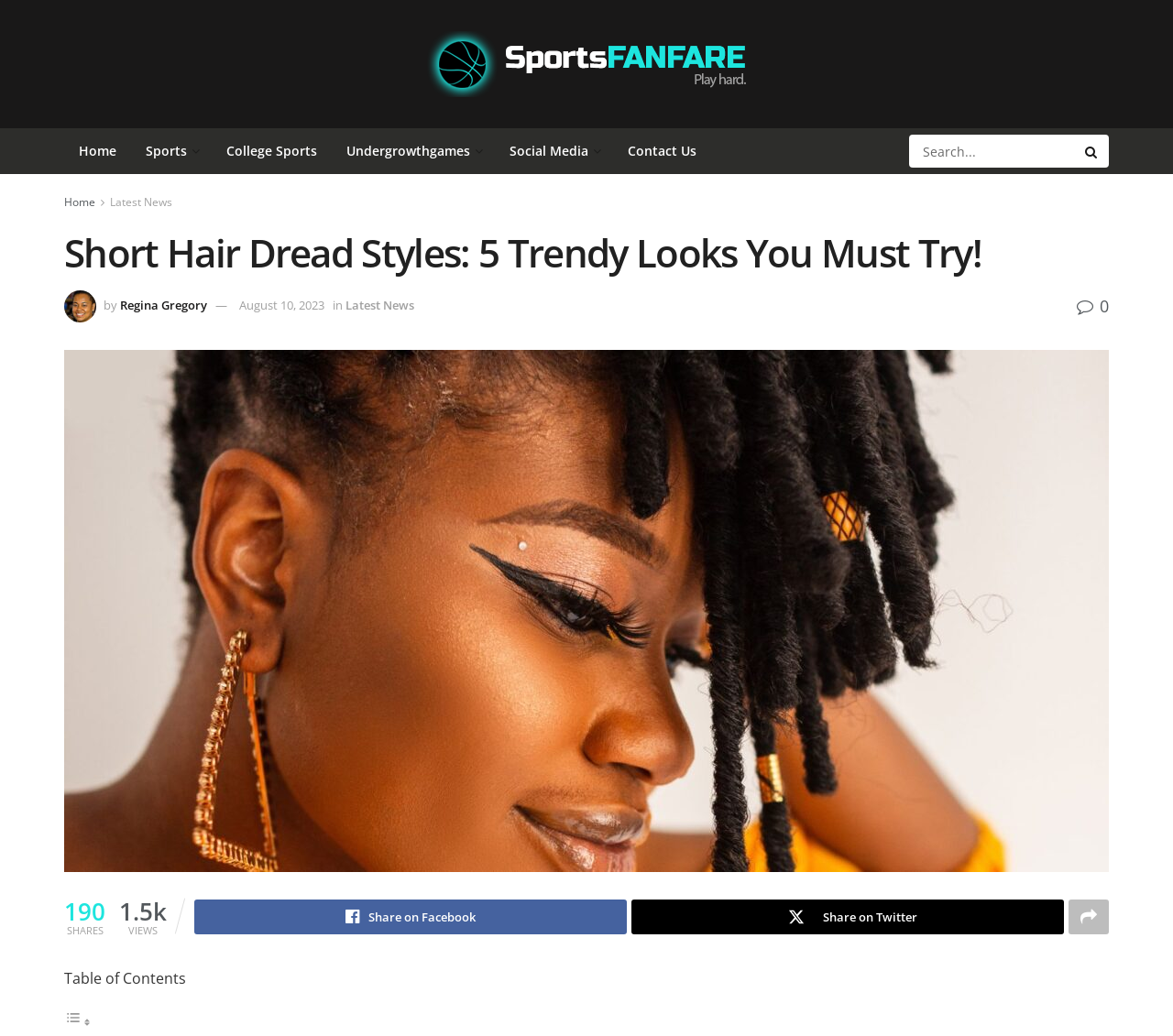Answer this question in one word or a short phrase: How many shares does the article have?

190